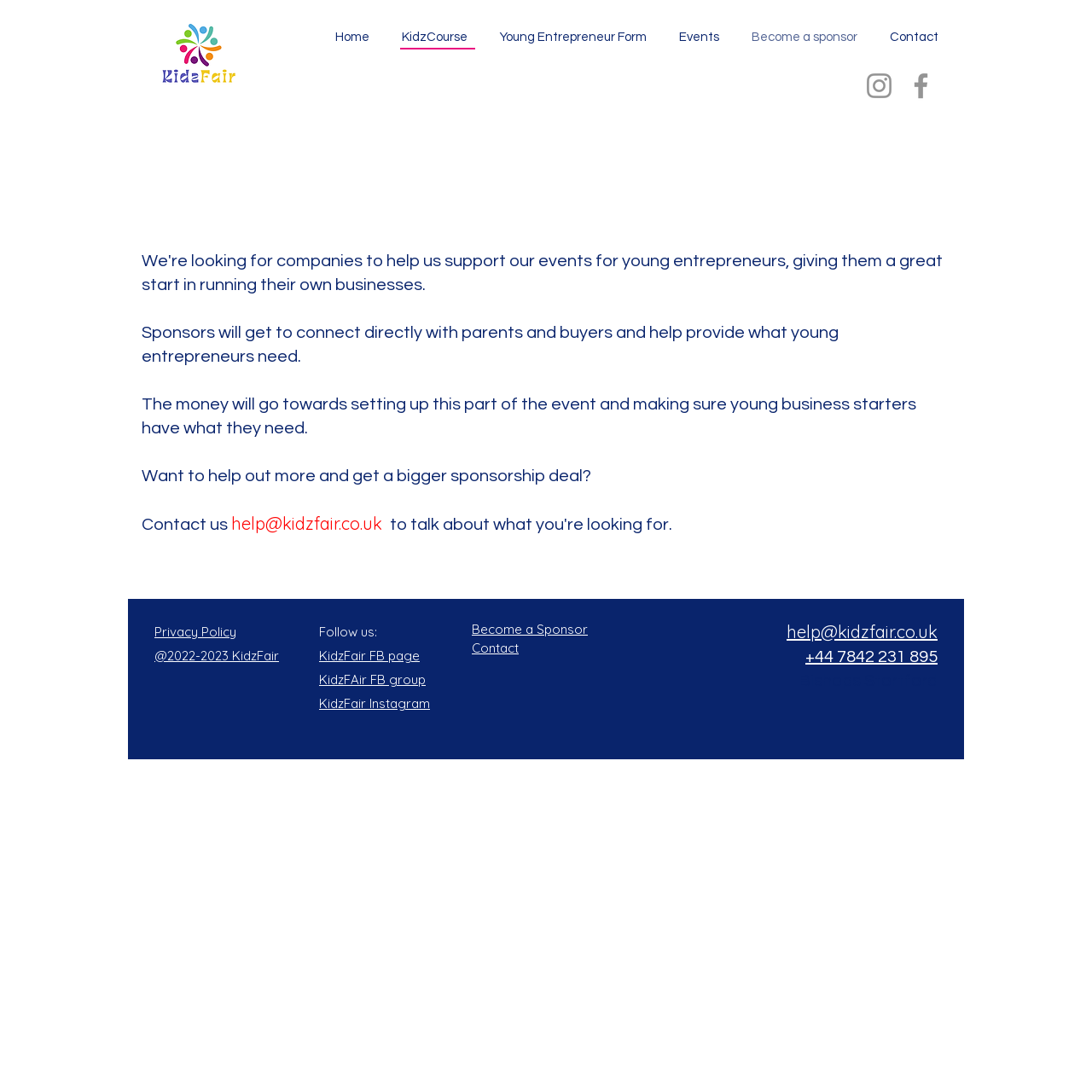Given the webpage screenshot, identify the bounding box of the UI element that matches this description: "Young Entrepreneur Form".

[0.436, 0.019, 0.592, 0.049]